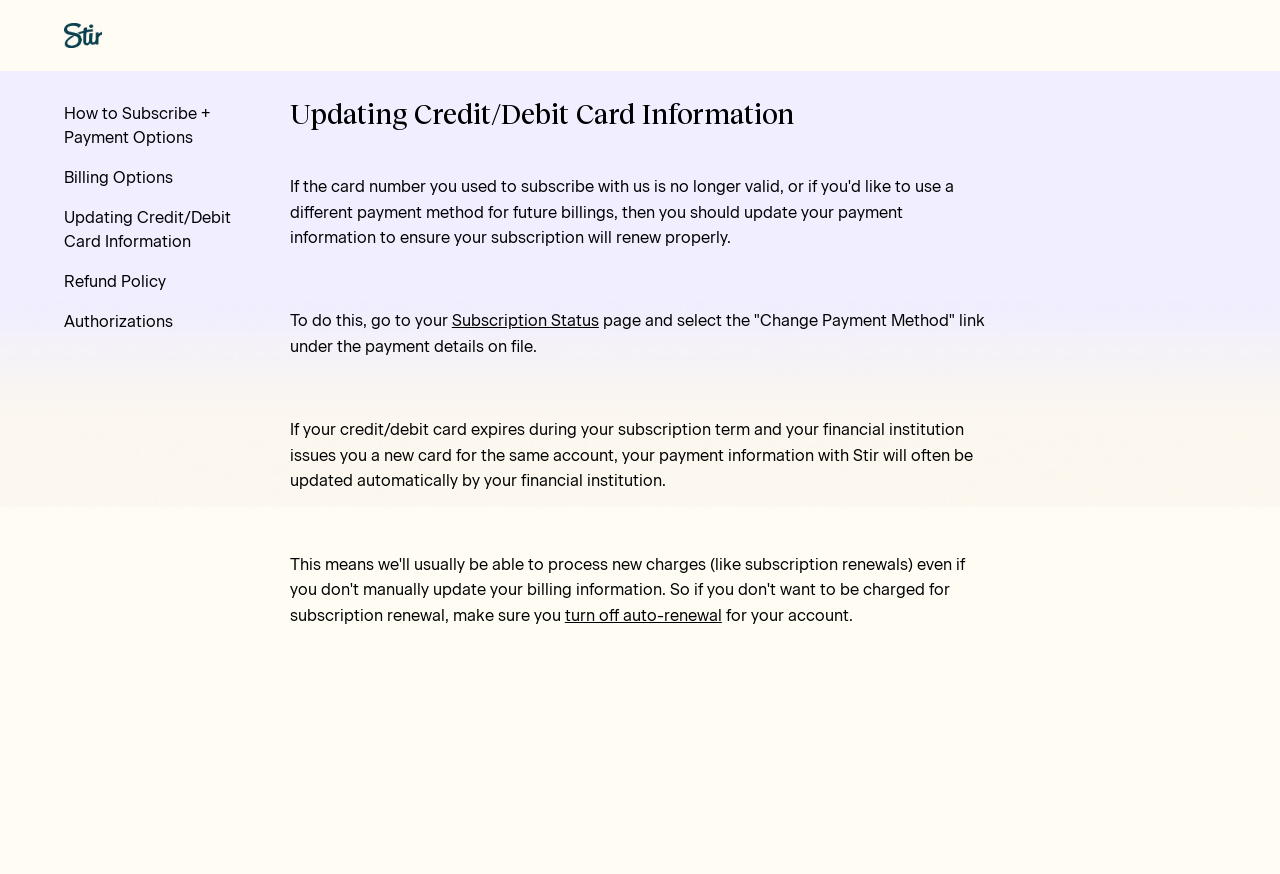Identify the bounding box coordinates of the element to click to follow this instruction: 'go to Subscription Status'. Ensure the coordinates are four float values between 0 and 1, provided as [left, top, right, bottom].

[0.353, 0.356, 0.468, 0.378]